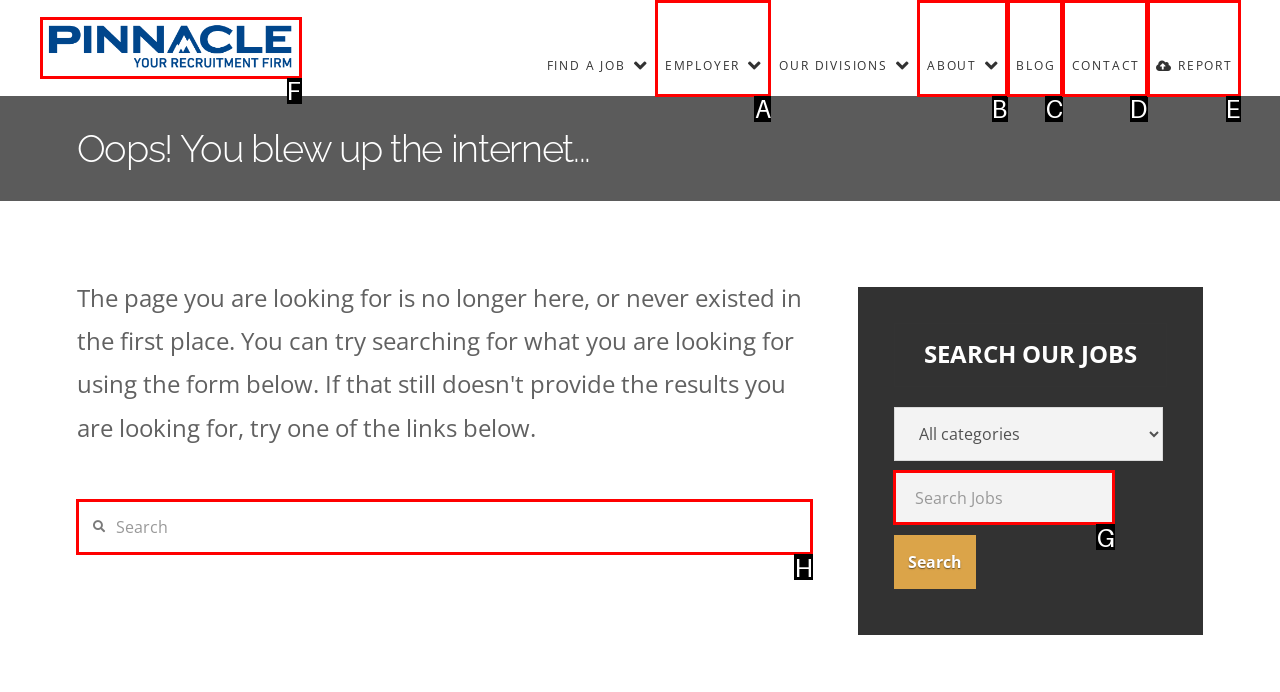Point out the correct UI element to click to carry out this instruction: Go to EMPLOYER page
Answer with the letter of the chosen option from the provided choices directly.

A